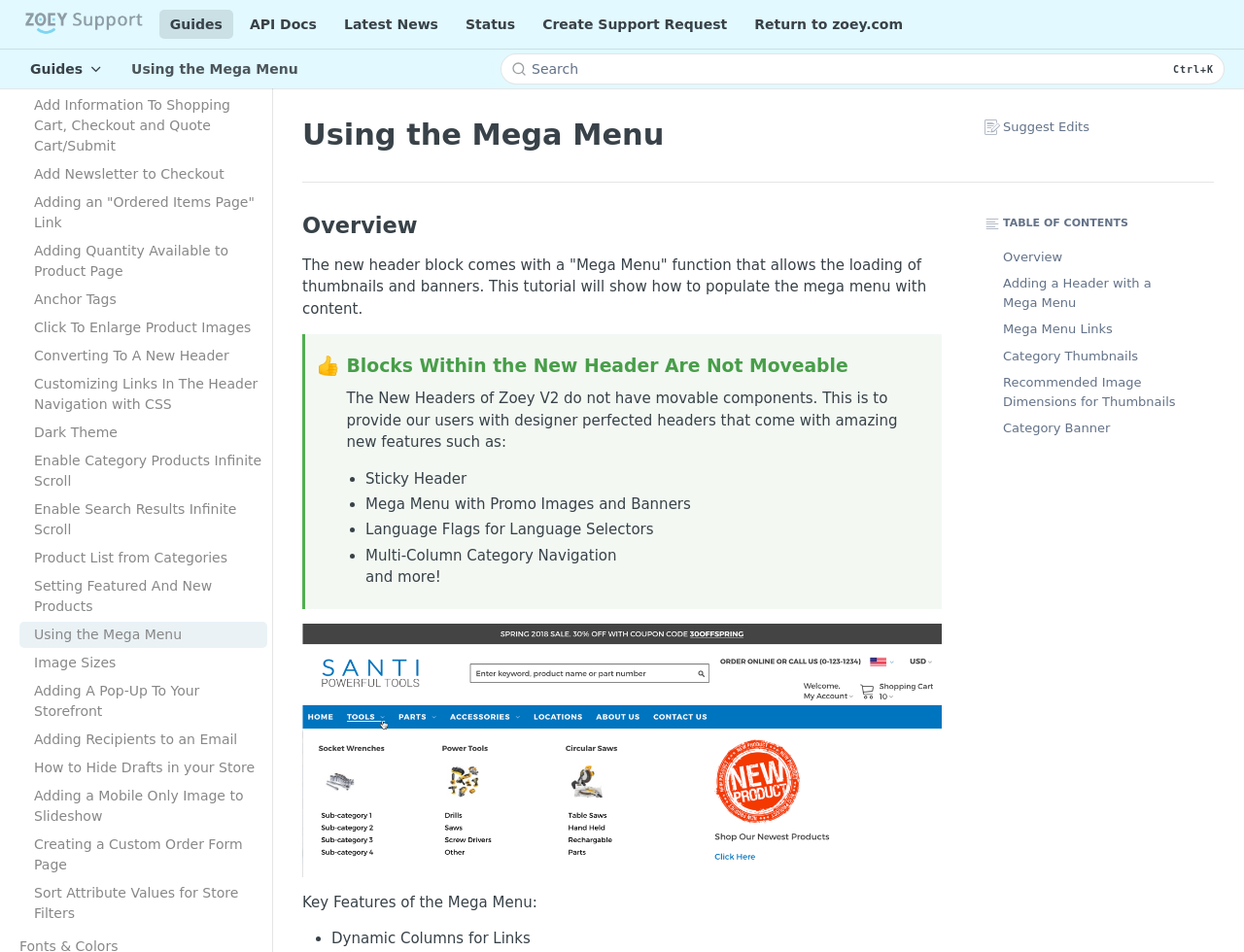What is the purpose of the 'Suggest Edits' button?
Give a single word or phrase as your answer by examining the image.

Suggesting edits